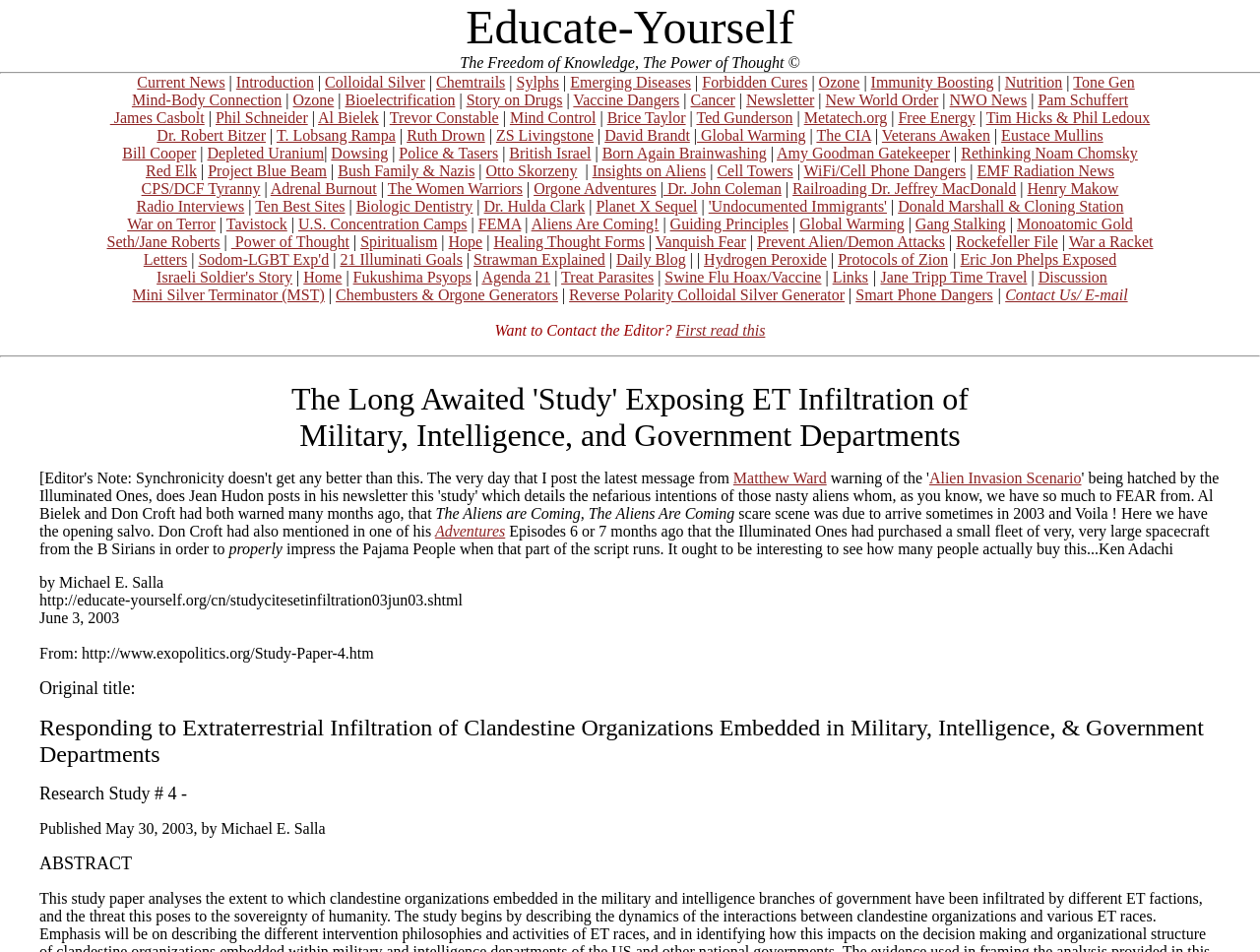What is the topic related to 'Pam Schuffert' on the webpage?
Deliver a detailed and extensive answer to the question.

The topic related to 'Pam Schuffert' on the webpage is 'New World Order', which is mentioned as a link near 'Pam Schuffert' in the table row.